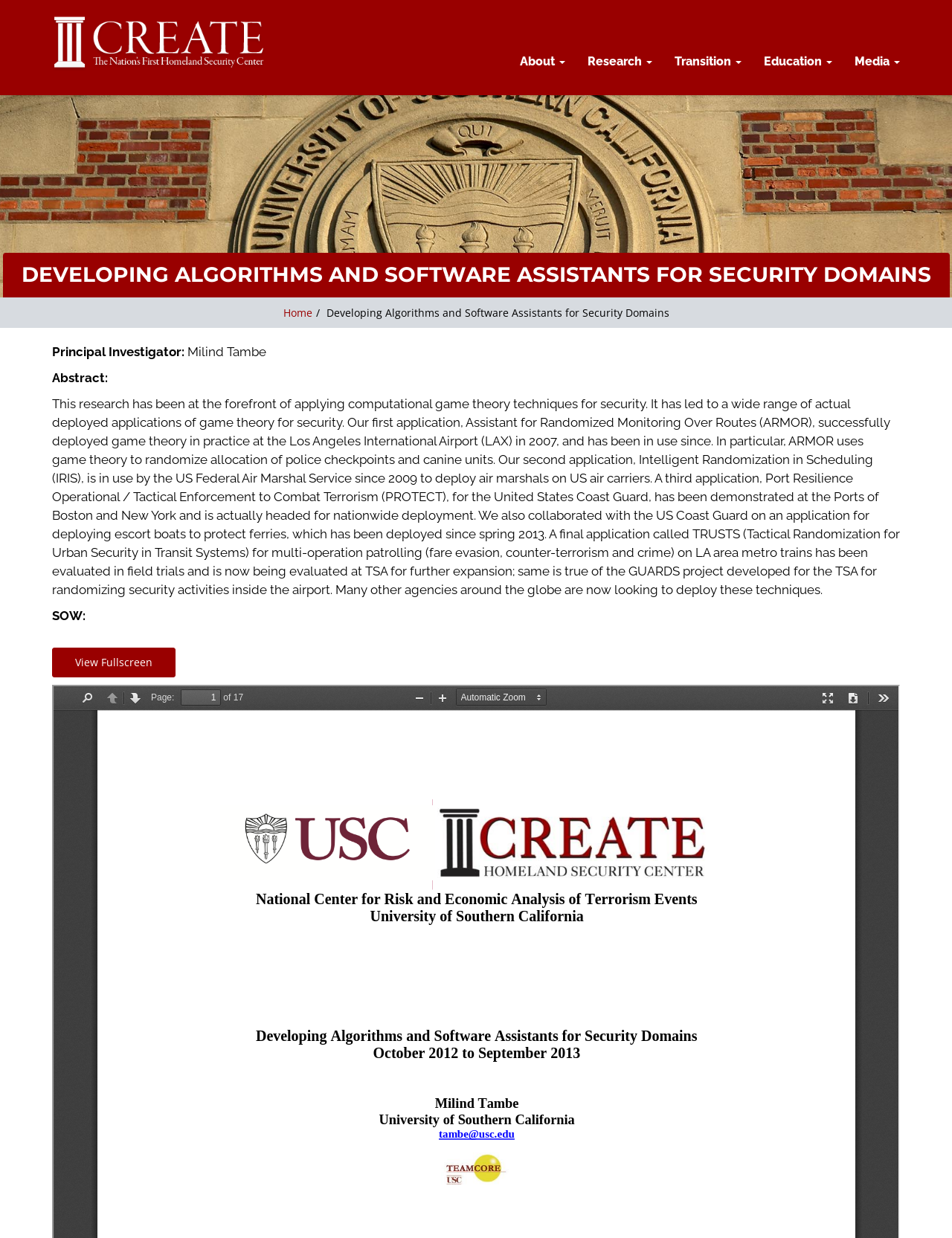Identify the bounding box coordinates of the section that should be clicked to achieve the task described: "go to CREATE page".

[0.043, 0.001, 0.293, 0.069]